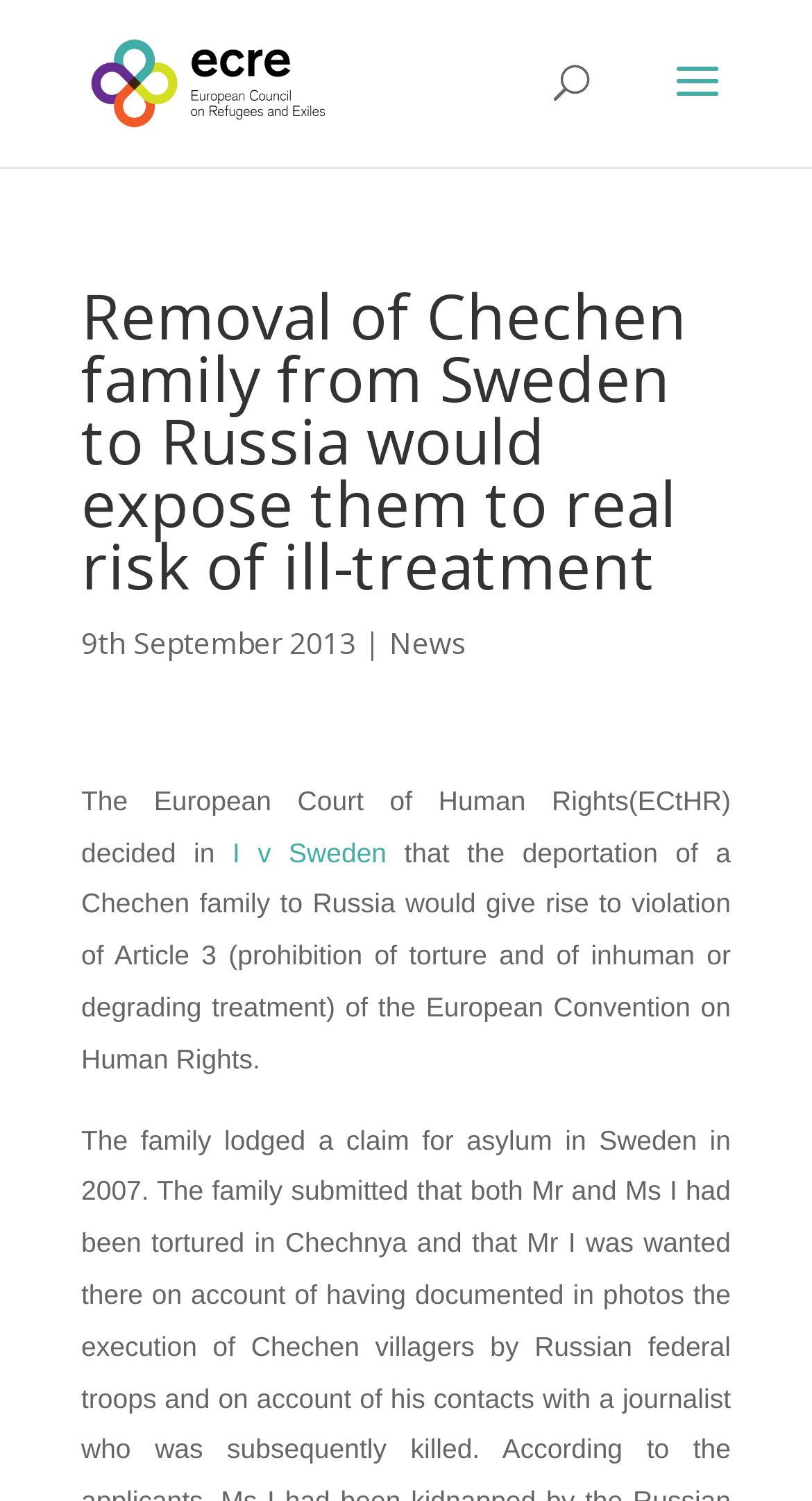Determine the heading of the webpage and extract its text content.

Removal of Chechen family from Sweden to Russia would expose them to real risk of ill-treatment